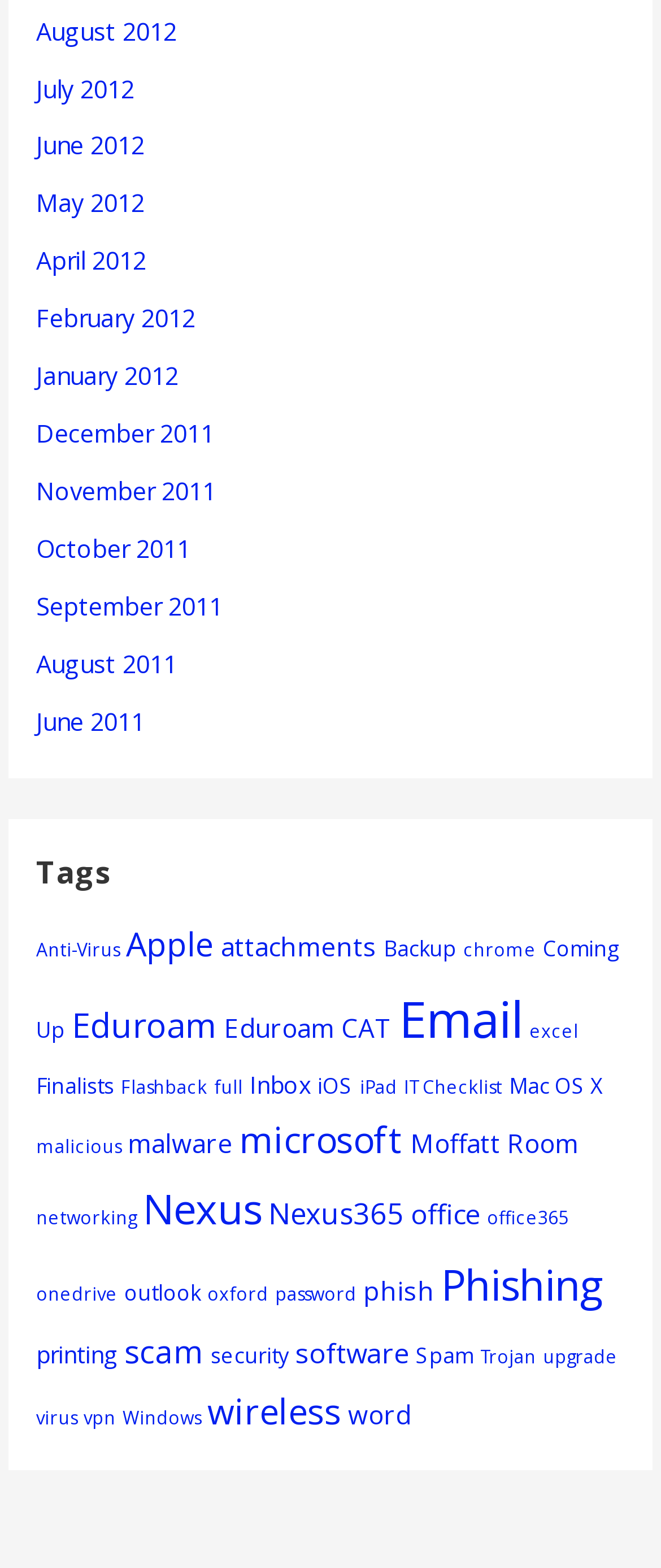Please analyze the image and give a detailed answer to the question:
What is the category with the most items?

I scanned the list of links and found that the category with the most items is 'Phishing', which has 23 items associated with it, as indicated by the text '(23 items)' next to the link.